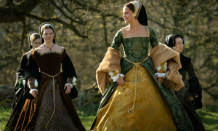Who is the sixth wife of King Henry VIII featured in the series 'Firebrand'?
Please answer the question with as much detail as possible using the screenshot.

Although the caption mentions that the series 'Firebrand' delves into the life of King Henry VIII's sixth wife, it does not explicitly state her name.